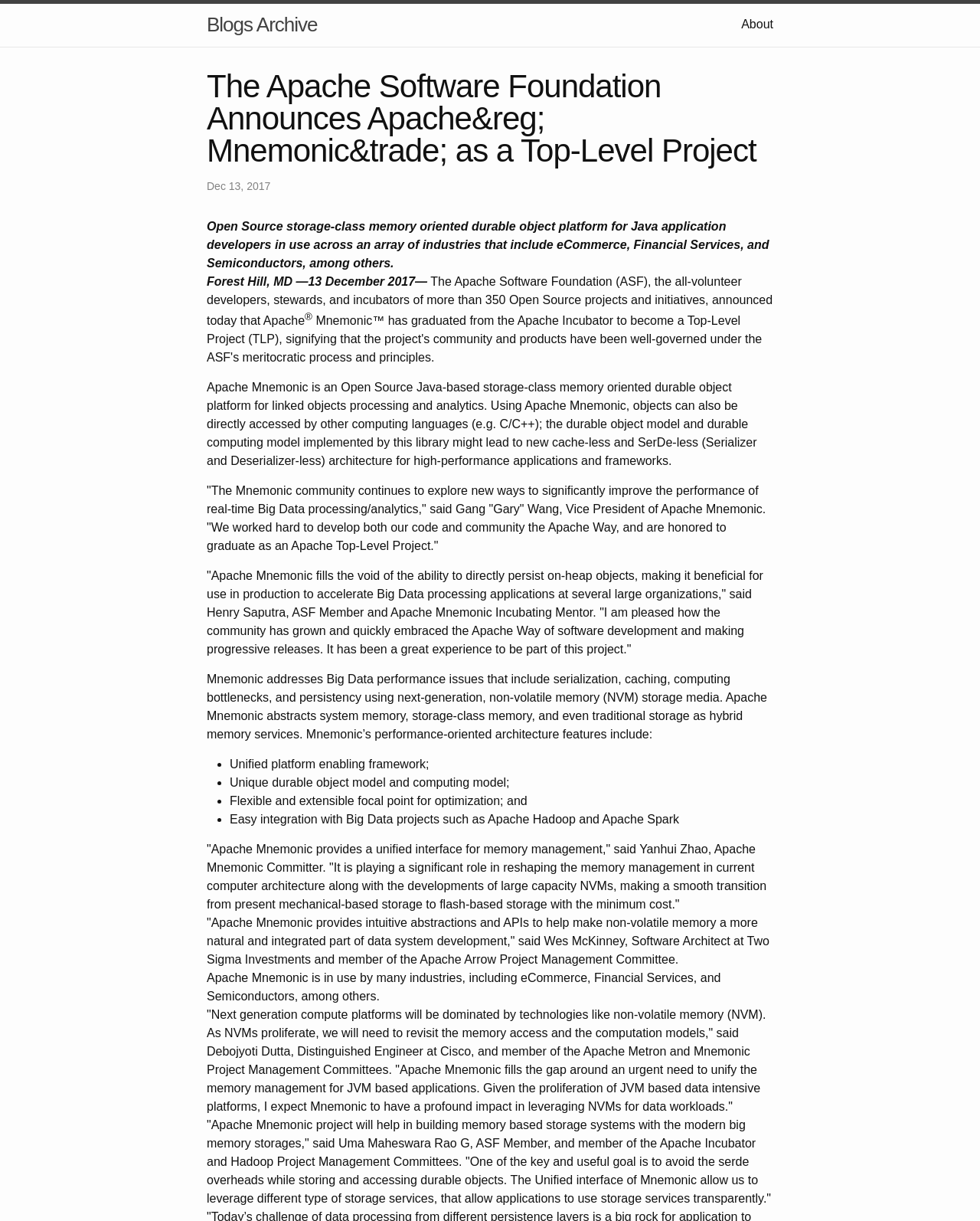Using the format (top-left x, top-left y, bottom-right x, bottom-right y), provide the bounding box coordinates for the described UI element. All values should be floating point numbers between 0 and 1: About

[0.756, 0.014, 0.789, 0.025]